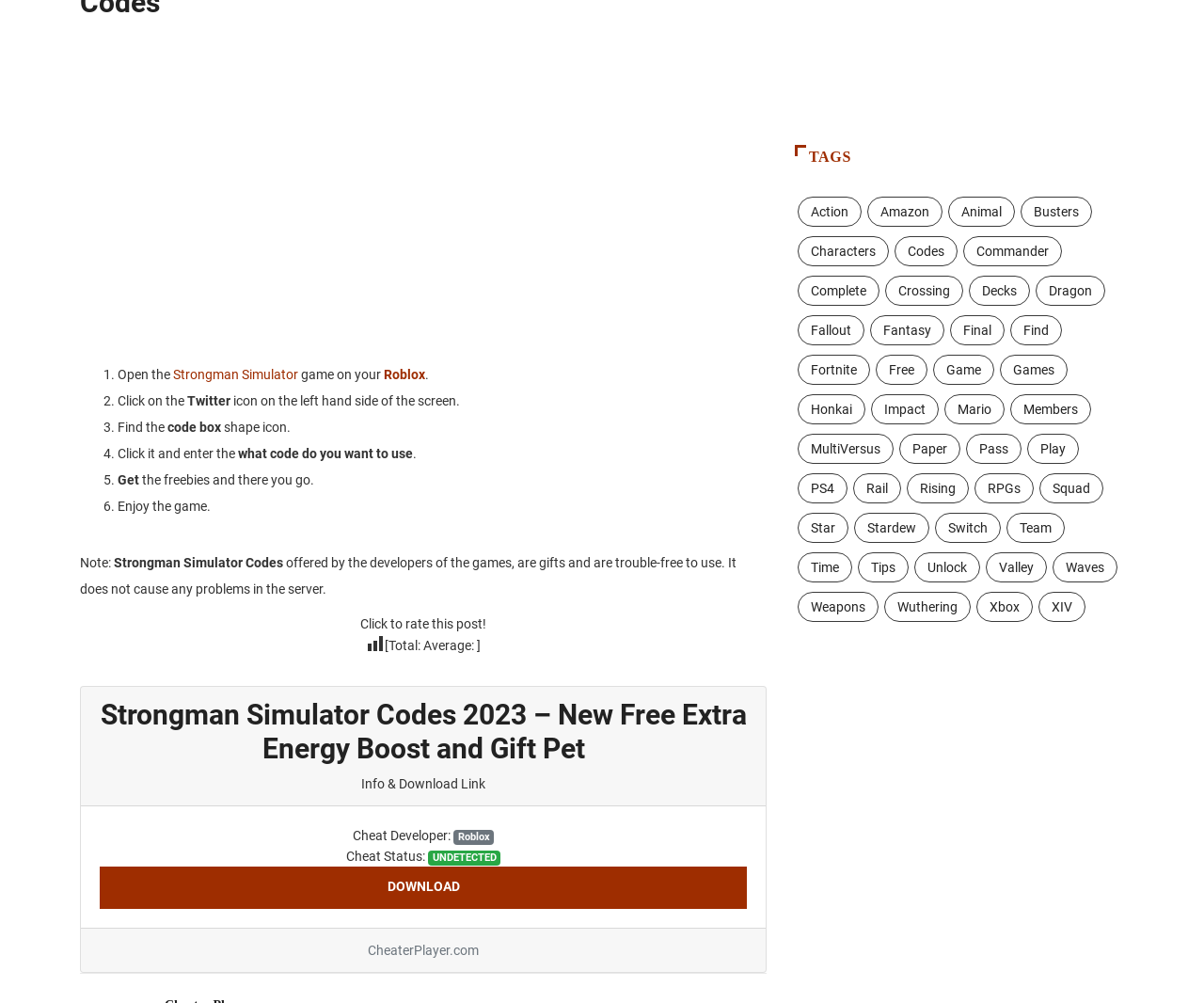Please identify the bounding box coordinates of the element's region that should be clicked to execute the following instruction: "Click HOME". The bounding box coordinates must be four float numbers between 0 and 1, i.e., [left, top, right, bottom].

None